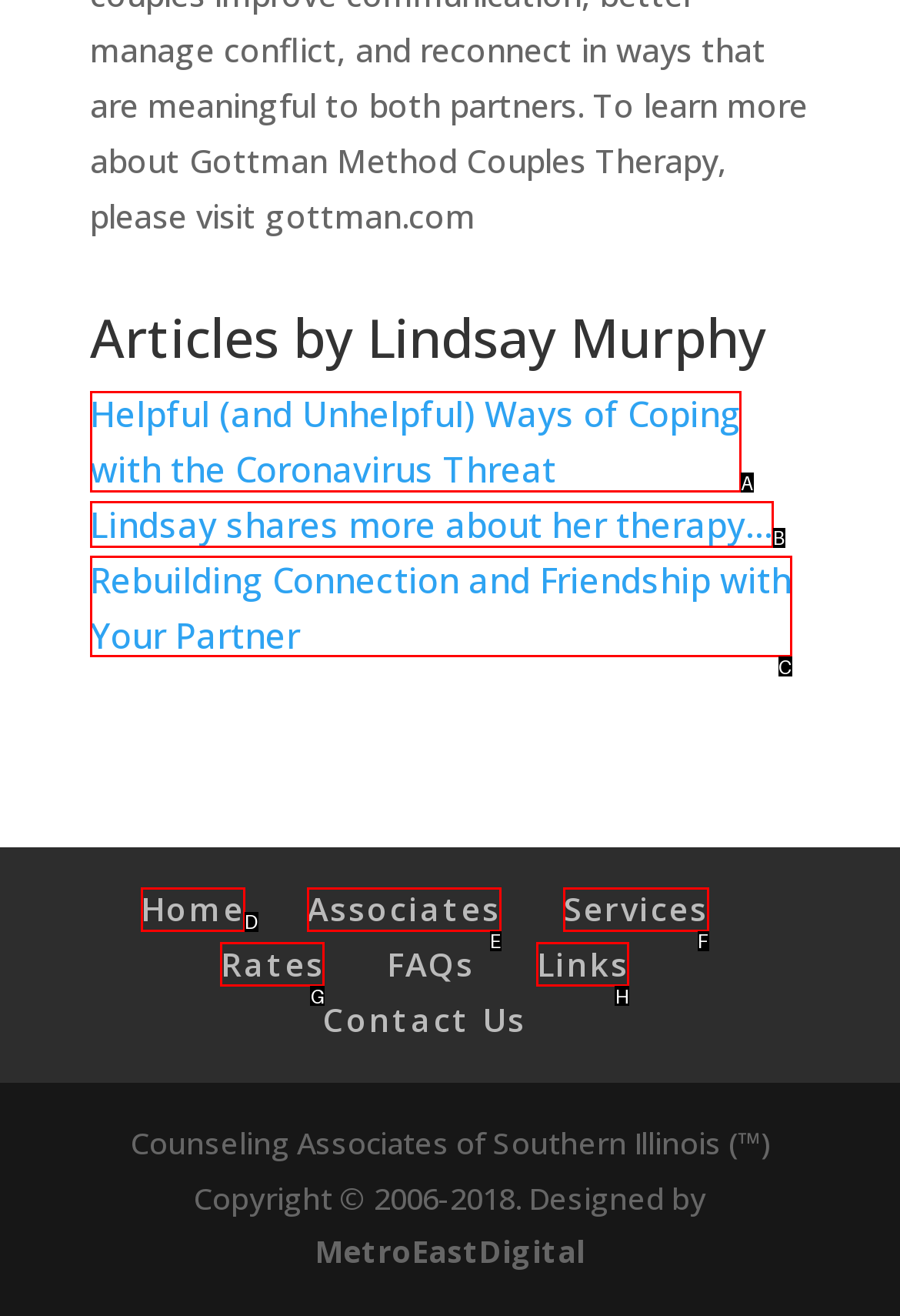Select the letter of the UI element that best matches: Services
Answer with the letter of the correct option directly.

F